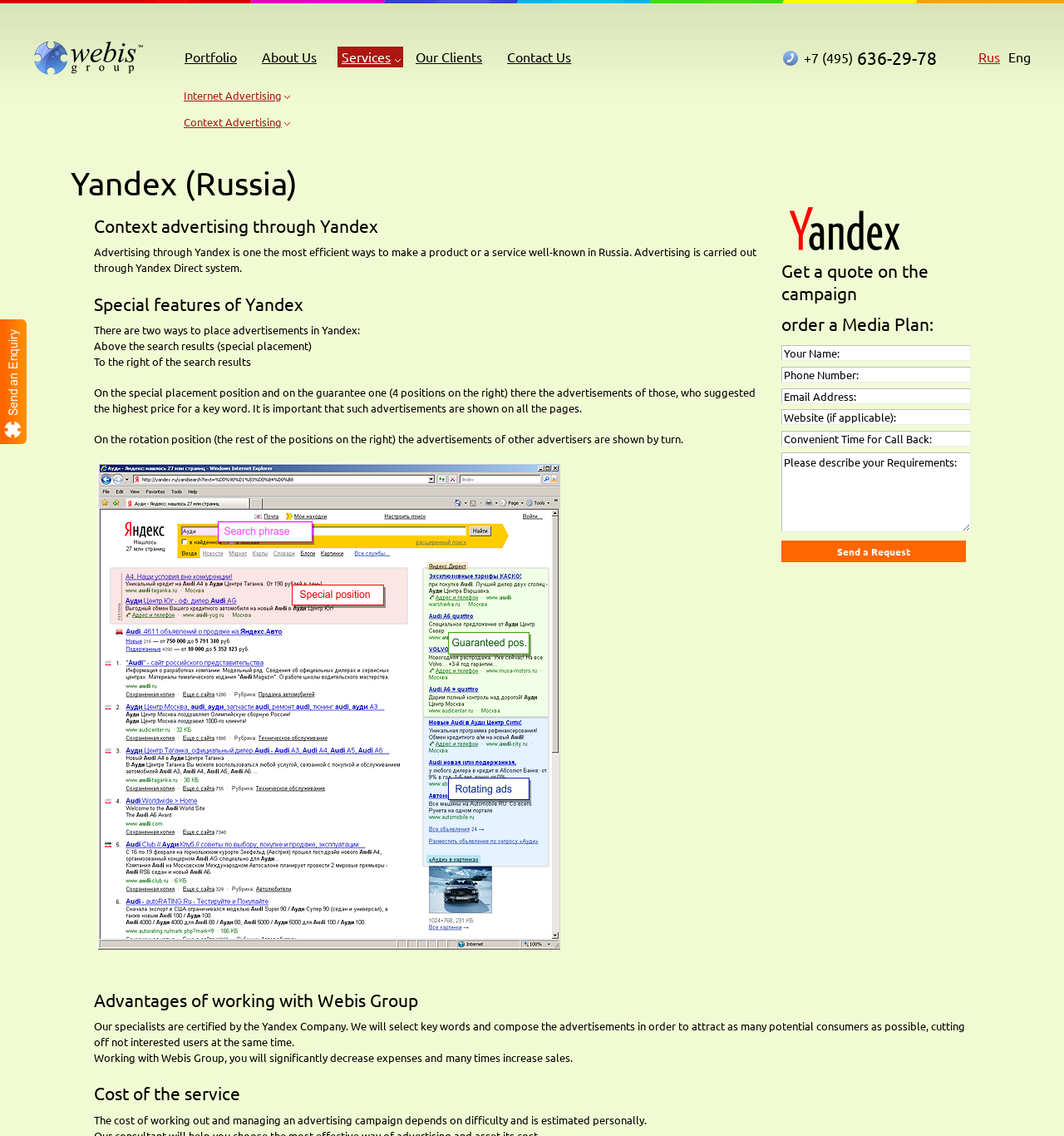Identify the bounding box coordinates of the clickable section necessary to follow the following instruction: "Click on the 'Send a Request' button". The coordinates should be presented as four float numbers from 0 to 1, i.e., [left, top, right, bottom].

[0.734, 0.476, 0.907, 0.495]